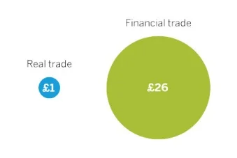What is the purpose of the illustration?
Give a detailed response to the question by analyzing the screenshot.

The caption states that the illustration aims to provoke thought about the relationship between real trade and financial trade, and the implications for economic and social impact.